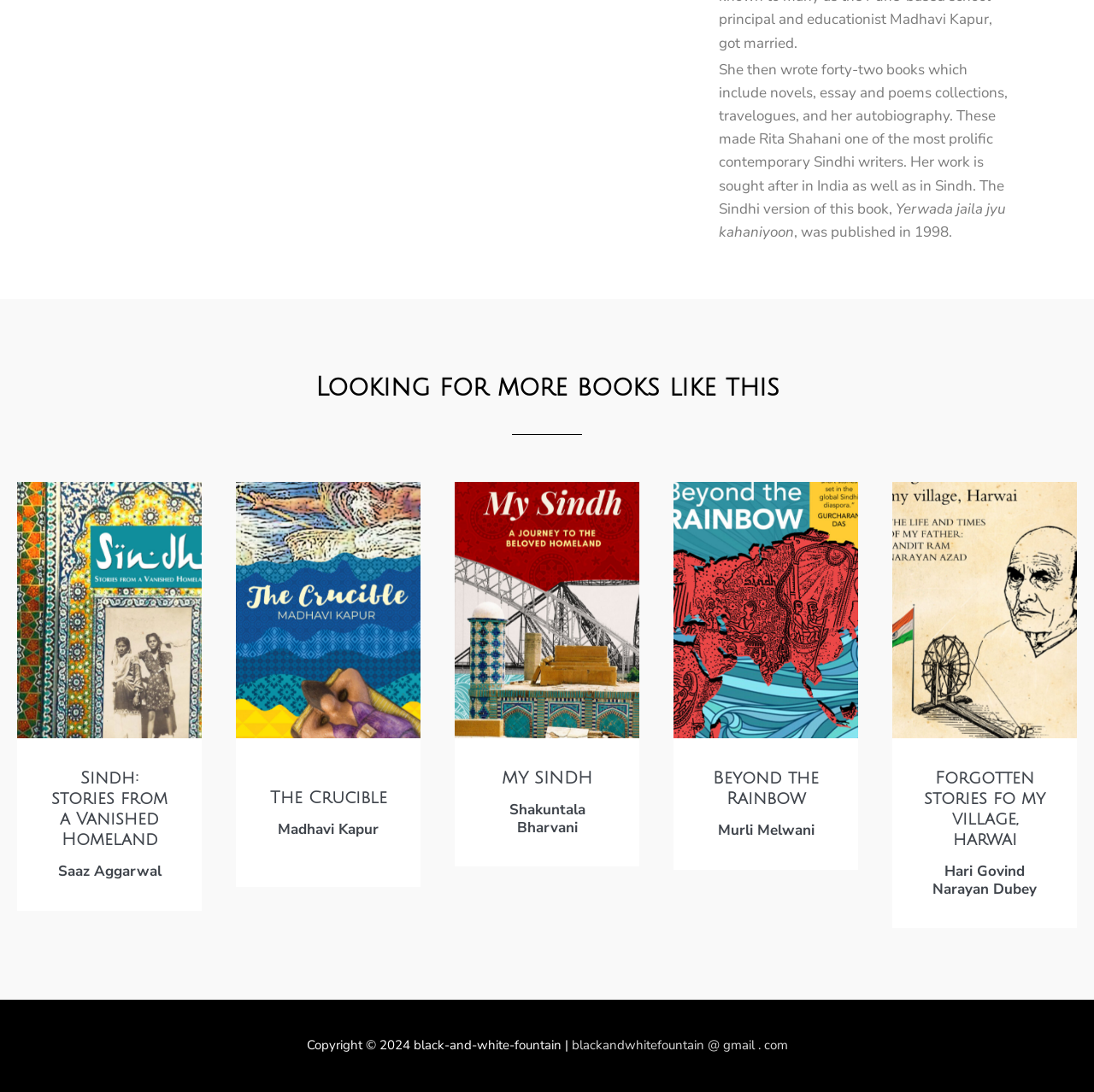Using a single word or phrase, answer the following question: 
What is Rita Shahani known for?

being a prolific contemporary Sindhi writer